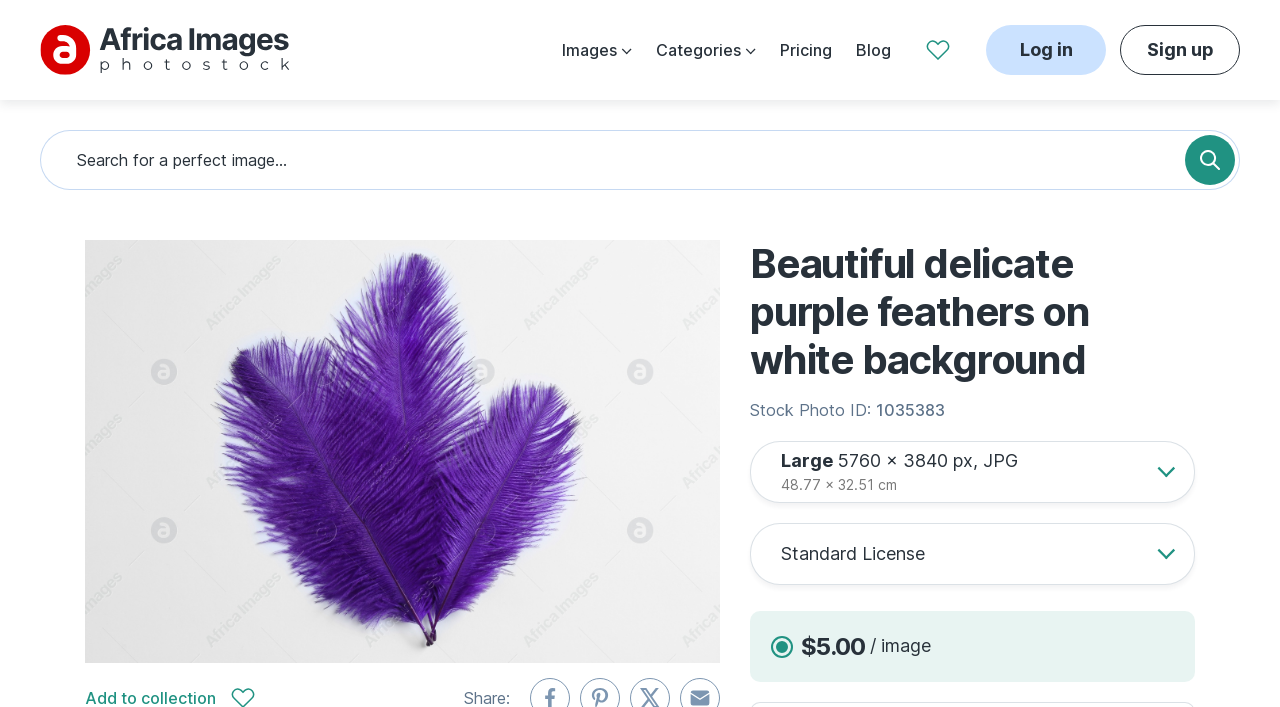Identify the bounding box coordinates of the element that should be clicked to fulfill this task: "Download the 'Beautiful delicate purple feathers on white background' image". The coordinates should be provided as four float numbers between 0 and 1, i.e., [left, top, right, bottom].

[0.434, 0.339, 0.562, 0.938]